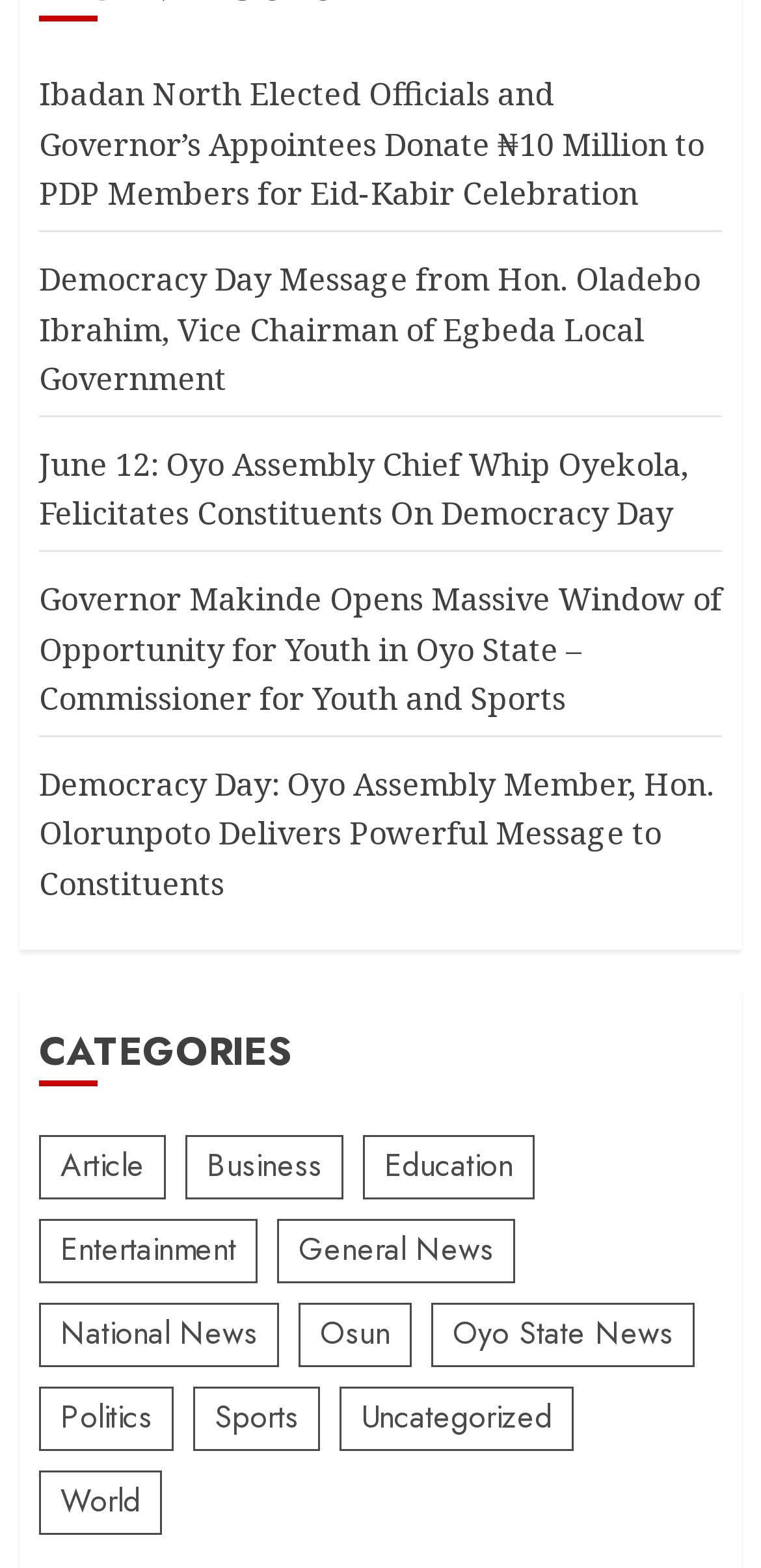Locate the bounding box coordinates of the area to click to fulfill this instruction: "Check National News". The bounding box should be presented as four float numbers between 0 and 1, in the order [left, top, right, bottom].

[0.051, 0.83, 0.367, 0.871]